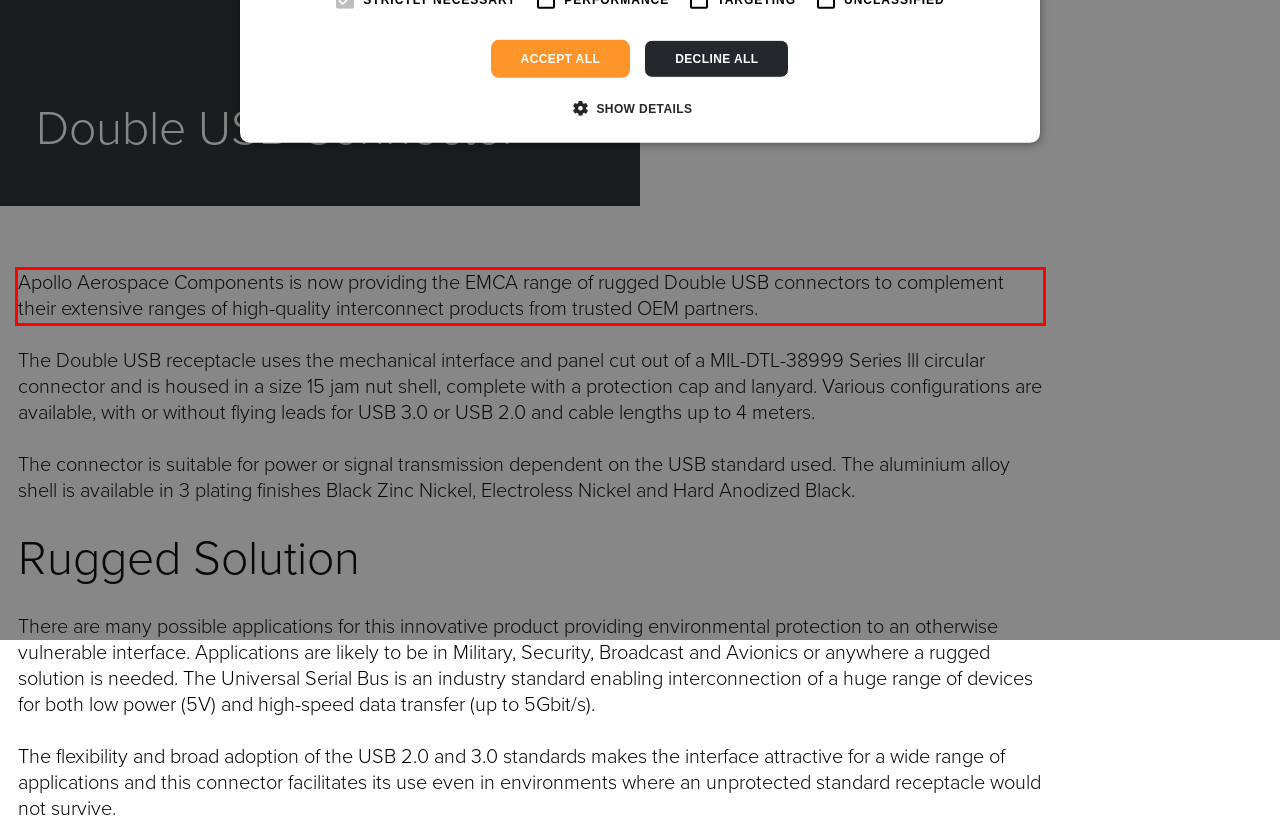Perform OCR on the text inside the red-bordered box in the provided screenshot and output the content.

Apollo Aerospace Components is now providing the EMCA range of rugged Double USB connectors to complement their extensive ranges of high-quality interconnect products from trusted OEM partners.